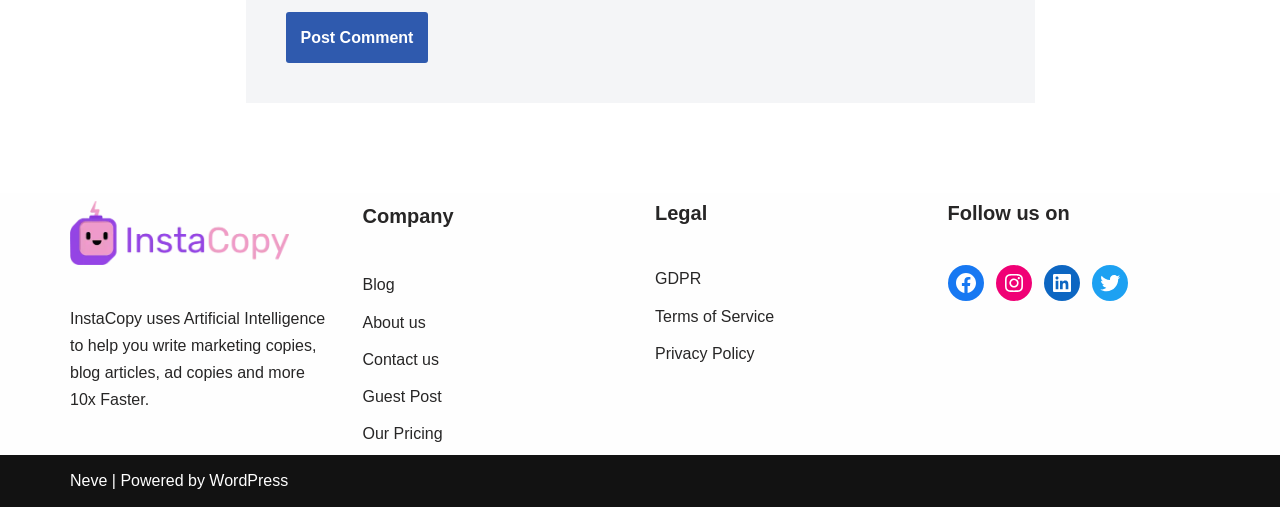Please specify the bounding box coordinates of the region to click in order to perform the following instruction: "Read about the company".

[0.283, 0.397, 0.488, 0.456]